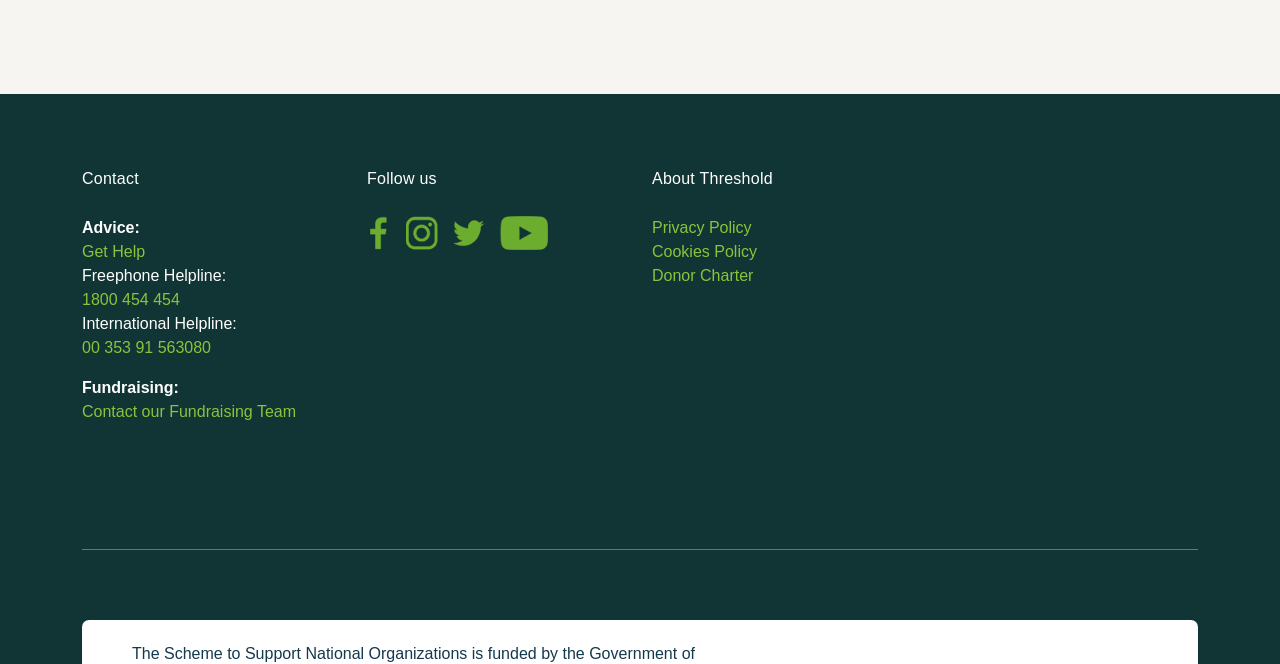Please find the bounding box coordinates of the section that needs to be clicked to achieve this instruction: "Read more about JSHint".

None